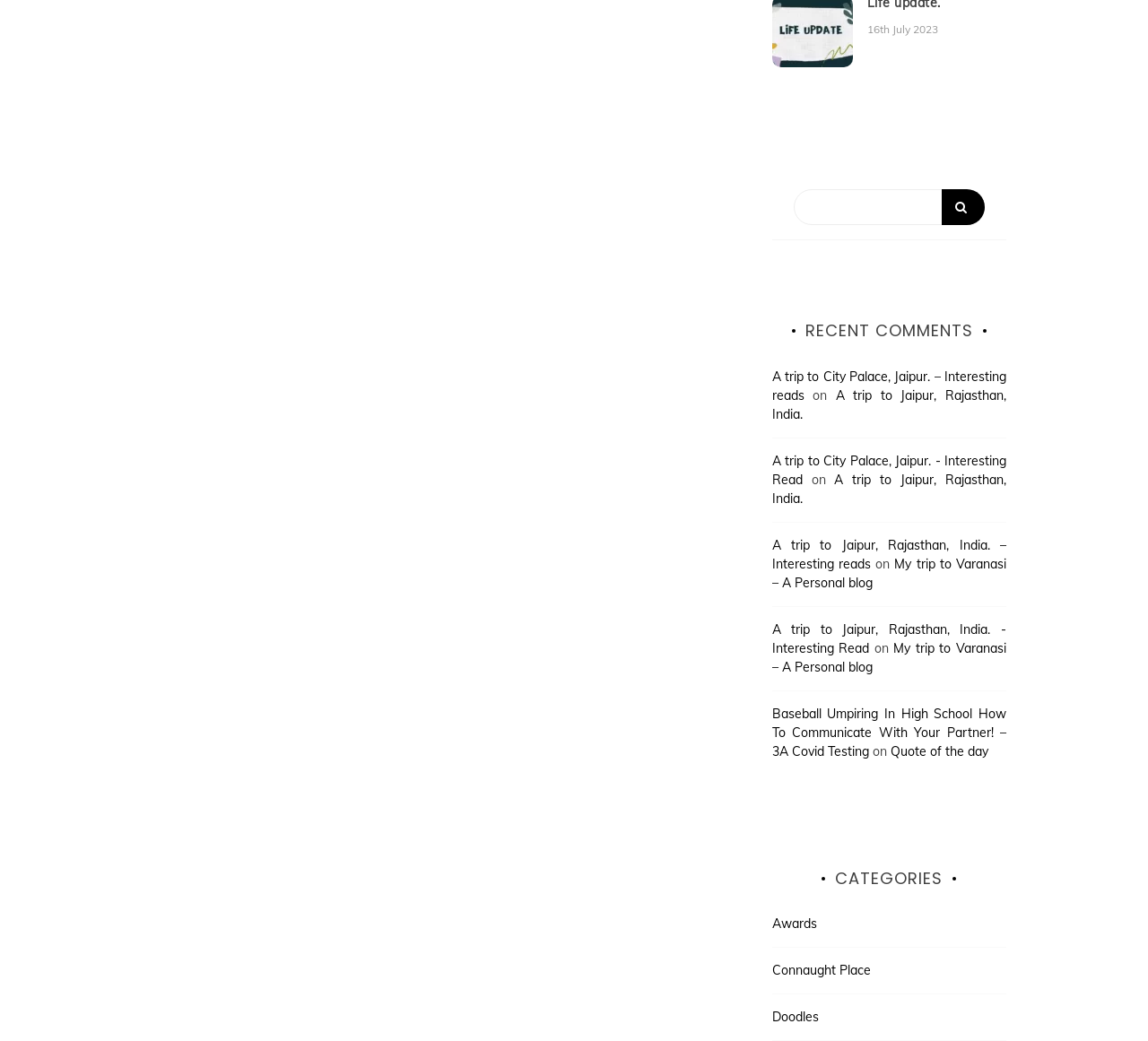Please identify the bounding box coordinates of the element's region that needs to be clicked to fulfill the following instruction: "Click on Connaught Place". The bounding box coordinates should consist of four float numbers between 0 and 1, i.e., [left, top, right, bottom].

[0.672, 0.036, 0.758, 0.052]